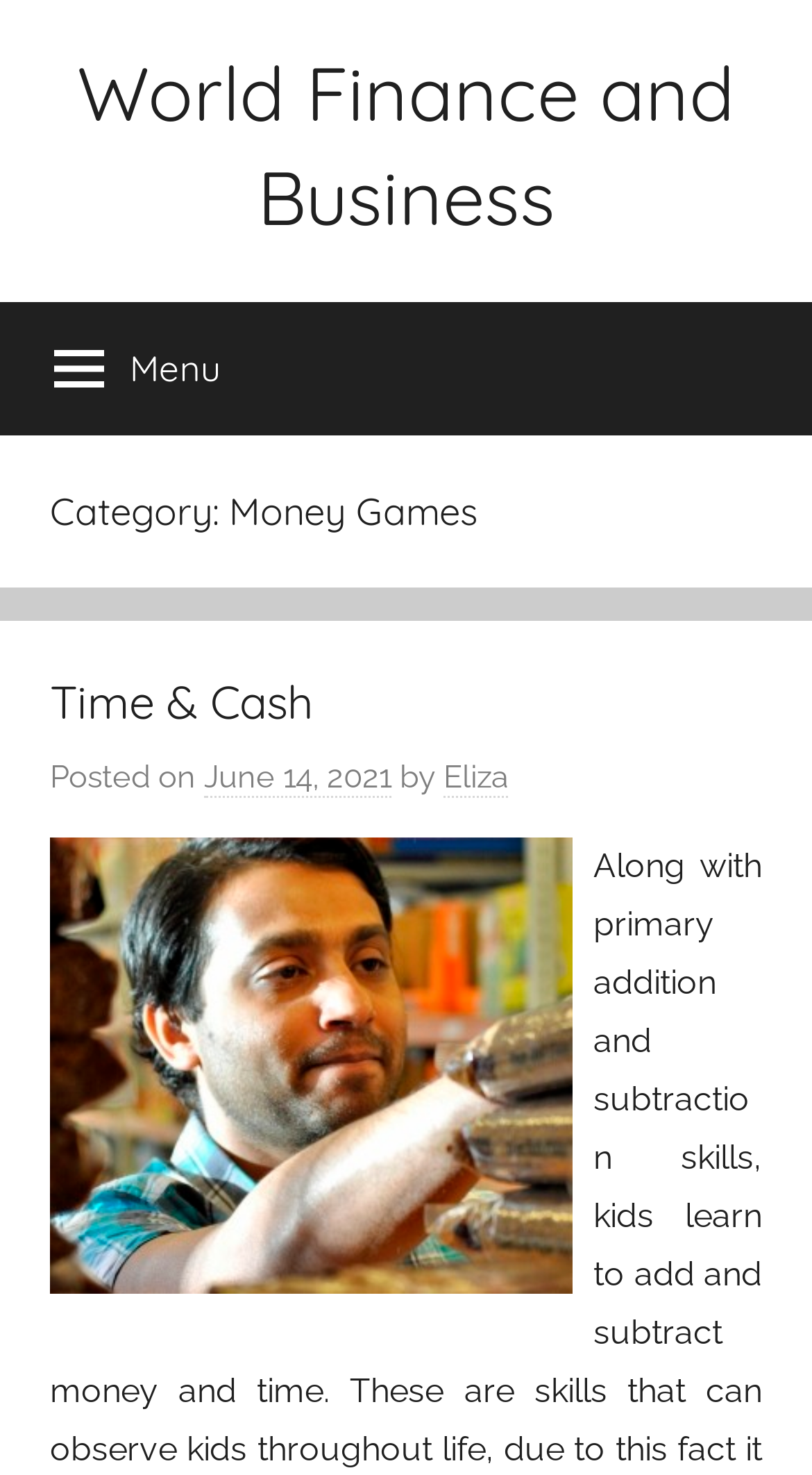Based on what you see in the screenshot, provide a thorough answer to this question: When was the first article posted?

I found a link element with the text 'June 14, 2021' which is a child of a HeaderAsNonLandmark element, indicating that it is the posting date of the article. The text 'Posted on' preceding the link element also supports this conclusion.